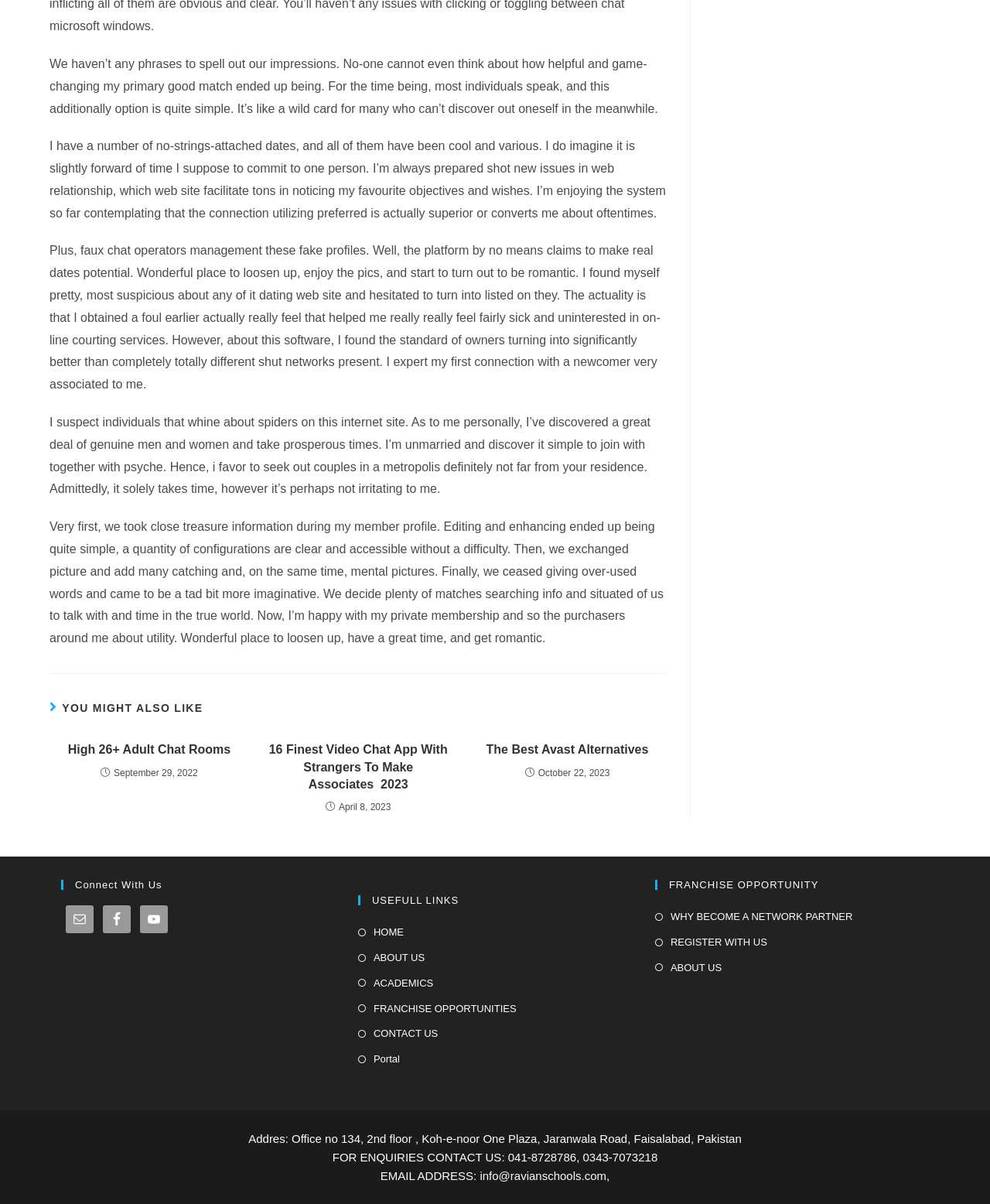Please use the details from the image to answer the following question comprehensively:
What is the topic of the first article?

I looked at the heading element inside the first article element, and it says 'High 26+ Adult Chat Rooms', so the topic of the first article is Adult Chat Rooms.